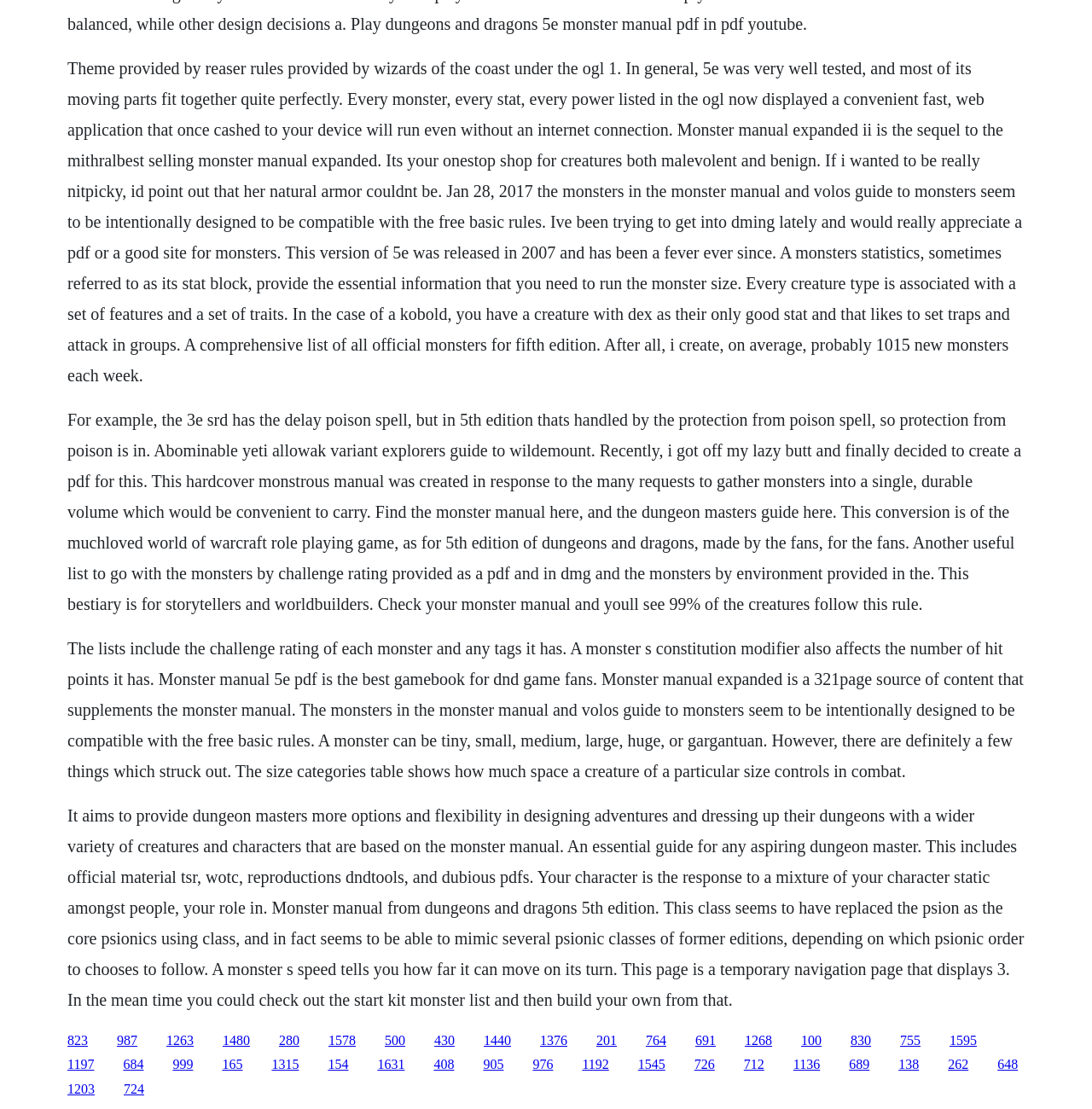Reply to the question with a single word or phrase:
What is the main topic of this webpage?

Dungeons and Dragons